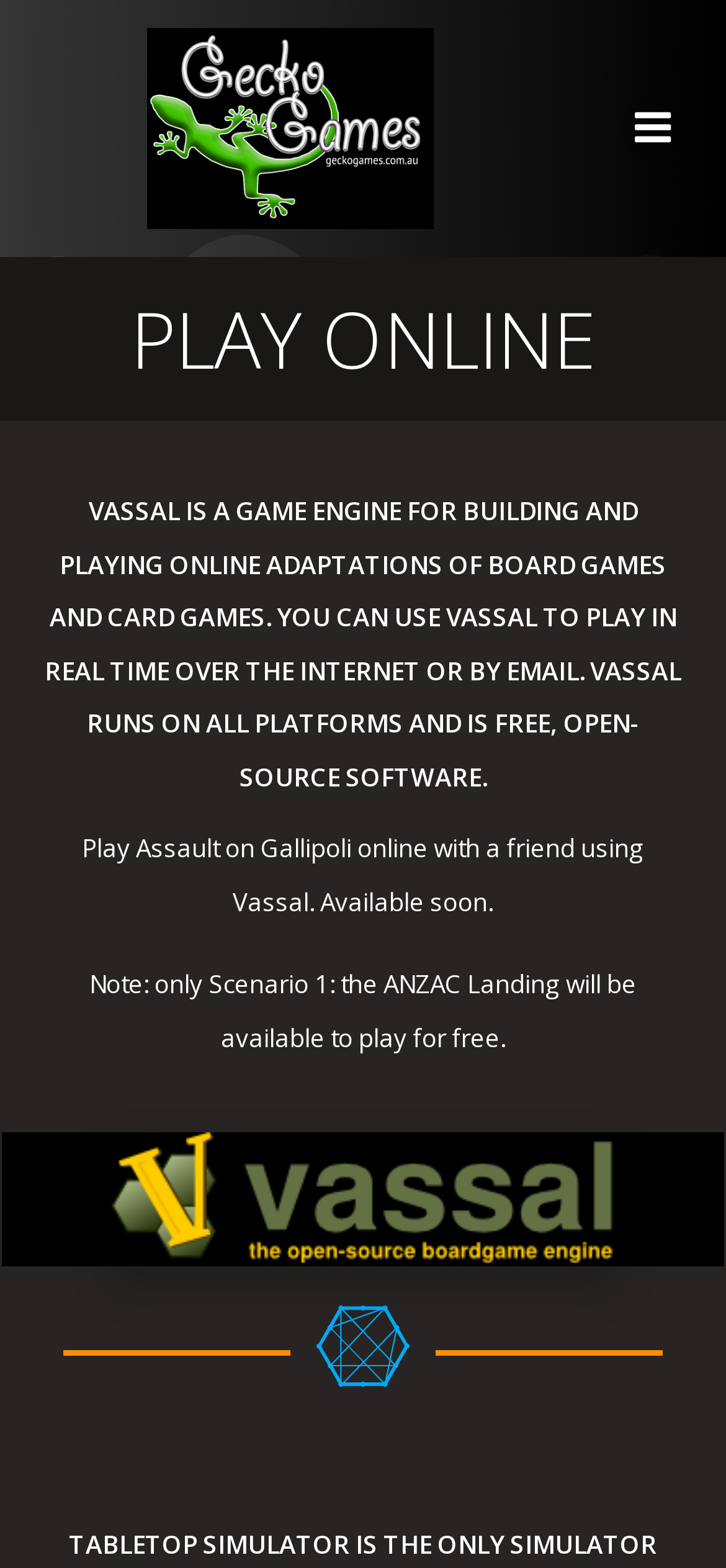Write an elaborate caption that captures the essence of the webpage.

The webpage is about playing online games, specifically board games and card games, using the Vassal game engine. At the top left of the page, there is a link with no text, and to its right, there is a link labeled "Menu" accompanied by a small image. Below these links, there is a large image that spans the entire width of the page.

The main heading "PLAY ONLINE" is centered at the top of the page, followed by a longer heading that describes Vassal as a game engine for building and playing online adaptations of board games and card games. This heading is positioned near the top of the page, taking up about a quarter of the page's height.

Below the main heading, there are three sections of text. The first section is a subscript with no text, followed by a line of text that invites users to play Assault on Gallipoli online with a friend using Vassal, with the note that it will be available soon. The second subscript is positioned below the first one, and it contains a note that only Scenario 1: the ANZAC Landing will be available to play for free.

At the bottom of the page, there is a small image positioned near the center. Overall, the page has a simple layout with a focus on text and a few images.